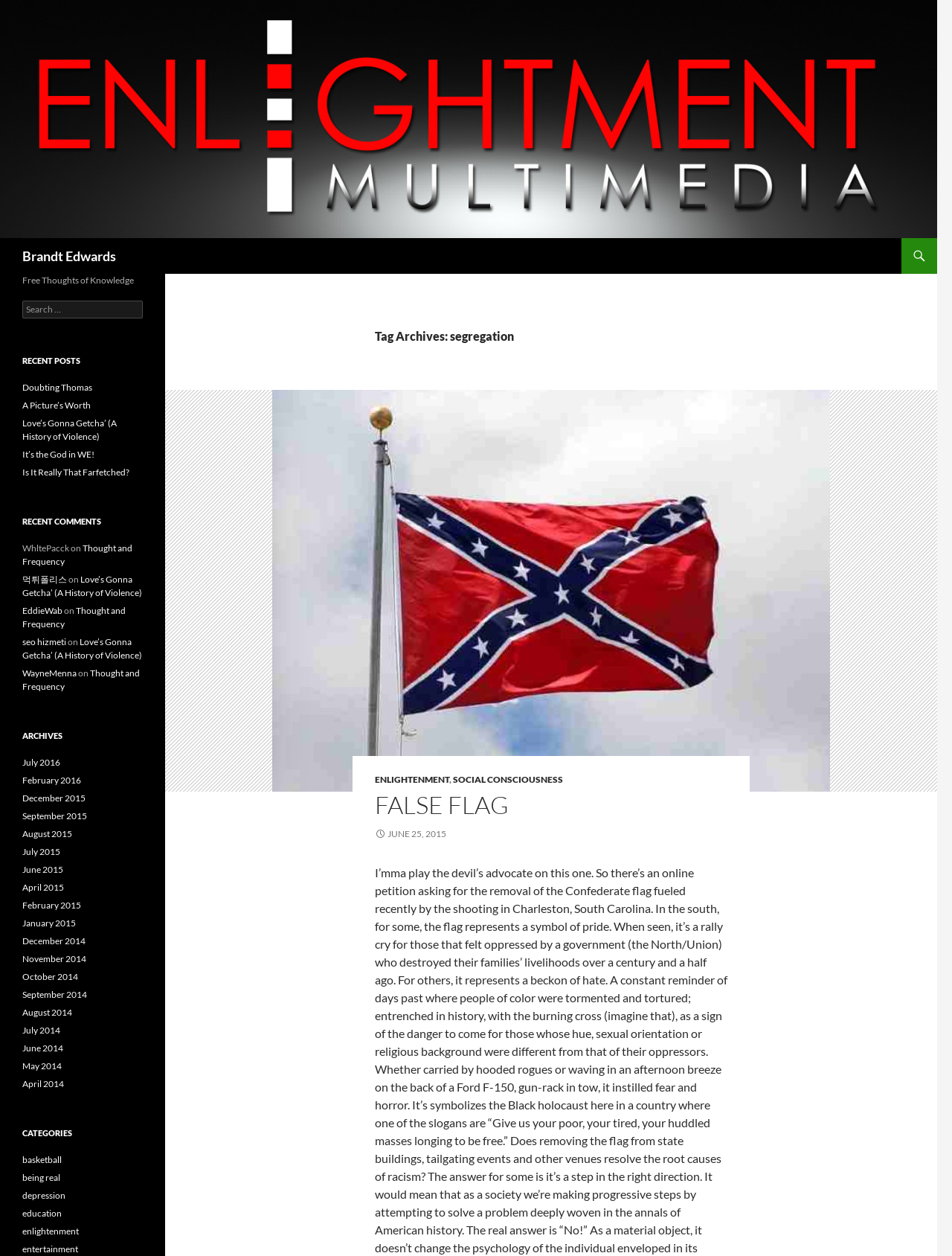What is the name of the author?
Could you give a comprehensive explanation in response to this question?

The name of the author can be found in the top-left corner of the webpage, where it is written as 'Brandt Edwards' in a heading element.